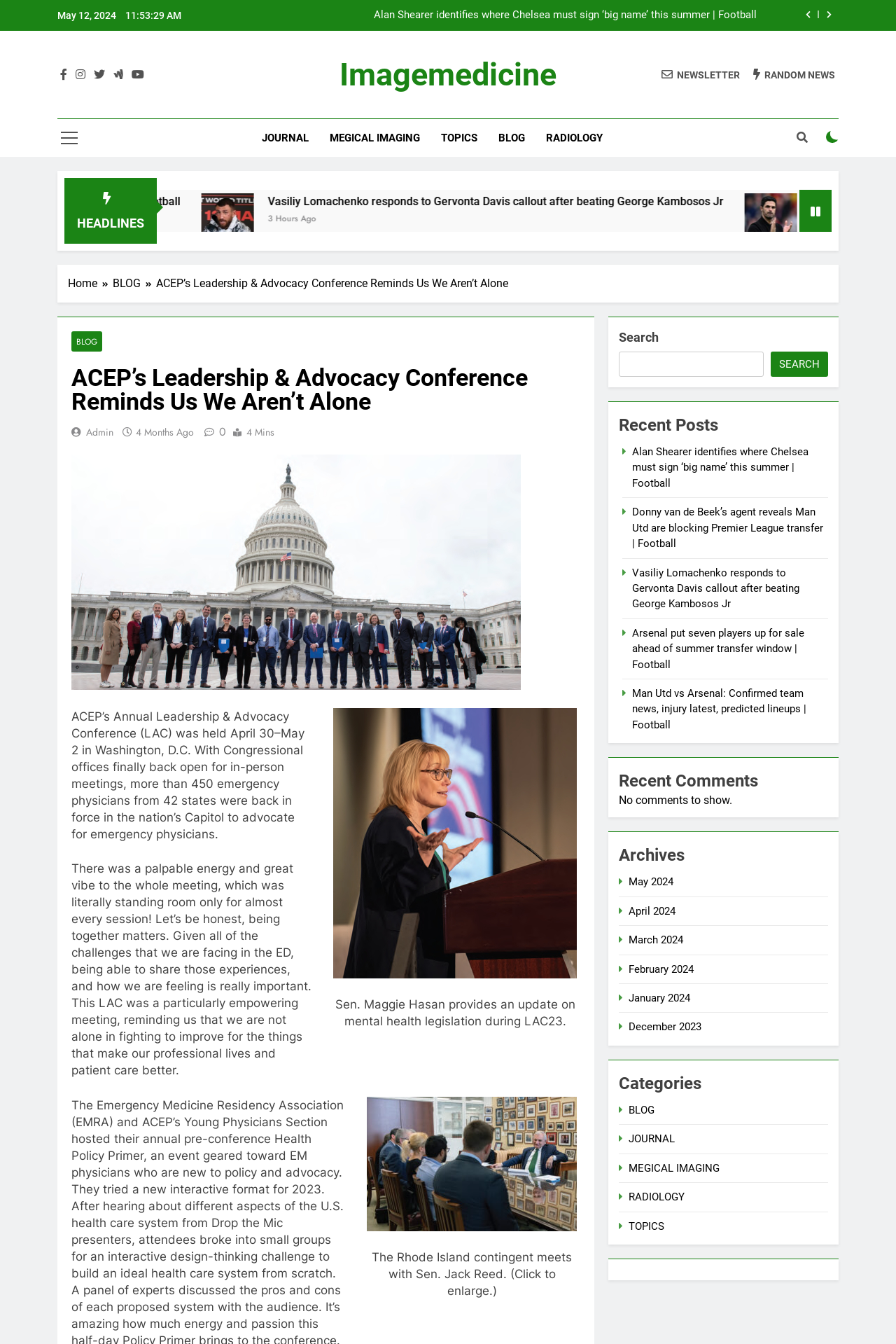What is the name of the senator mentioned in the article?
Answer the question using a single word or phrase, according to the image.

Maggie Hasan